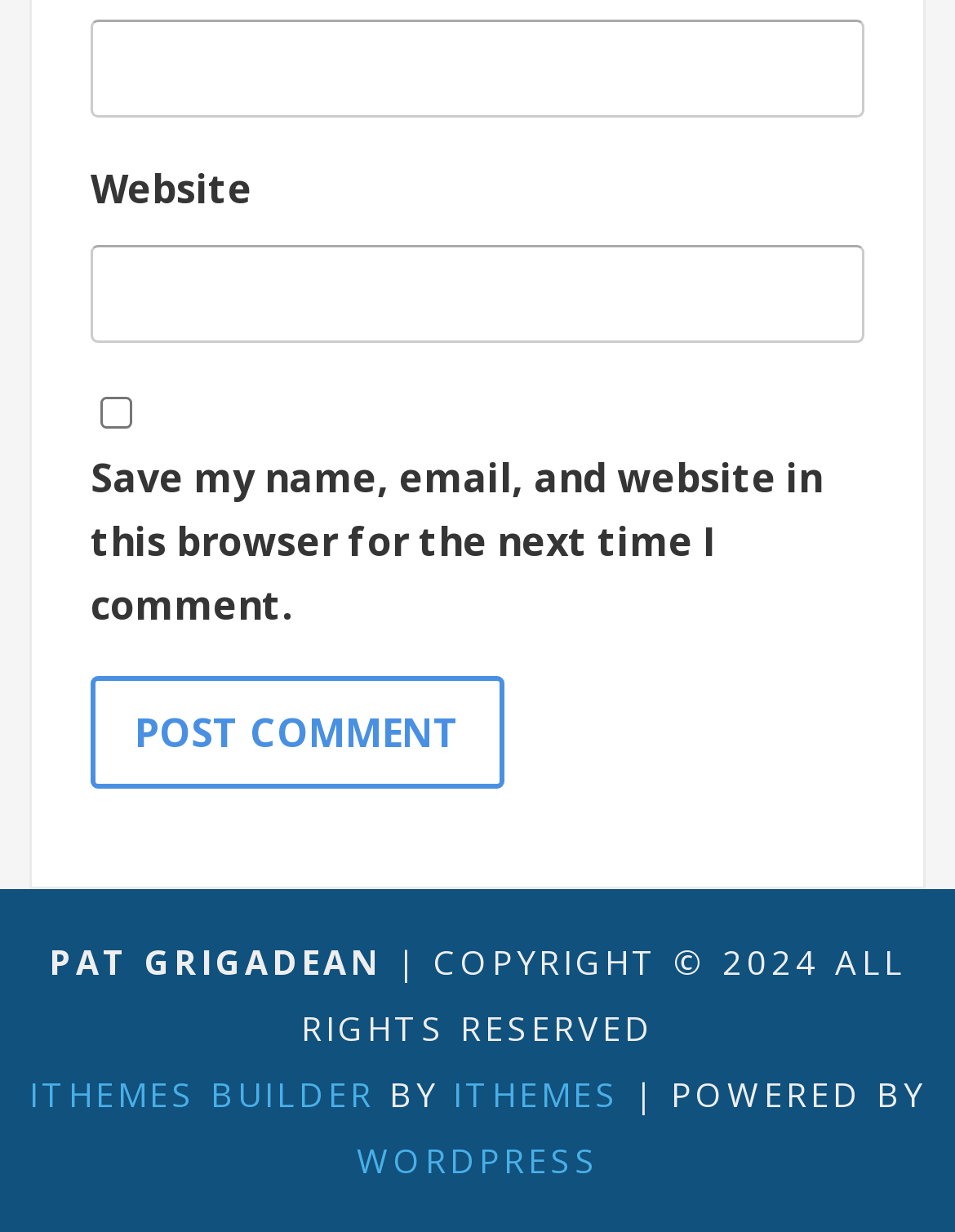What is the label of the first textbox?
Look at the image and provide a short answer using one word or a phrase.

Email